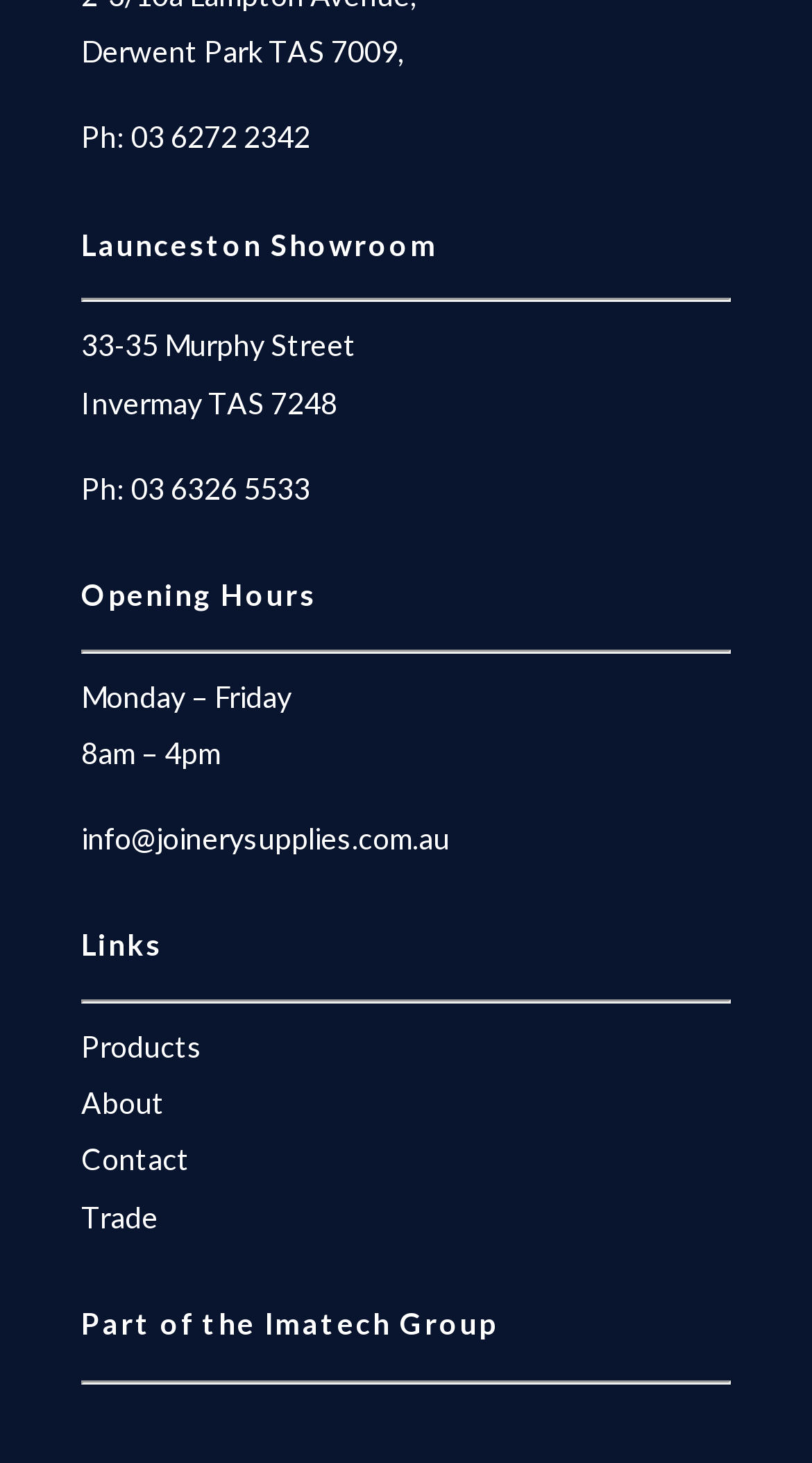Please answer the following question using a single word or phrase: 
What is the address of the Launceston showroom?

33-35 Murphy Street, Invermay TAS 7248